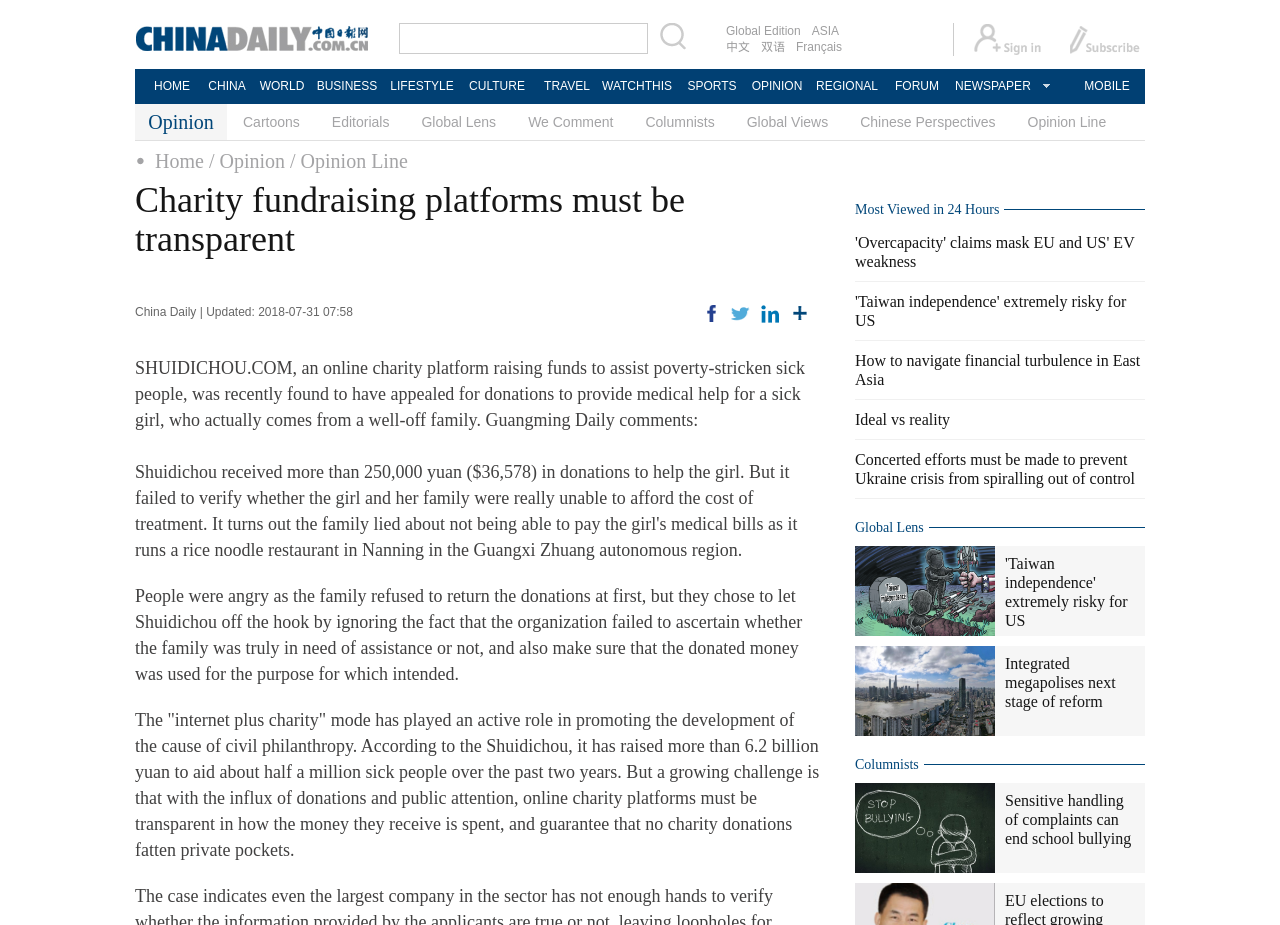Specify the bounding box coordinates of the element's region that should be clicked to achieve the following instruction: "view latest post Old Disappointments Revisited: JRR Tolkien’s Lord of the Rings, Volume 1 (SNES)". The bounding box coordinates consist of four float numbers between 0 and 1, in the format [left, top, right, bottom].

None